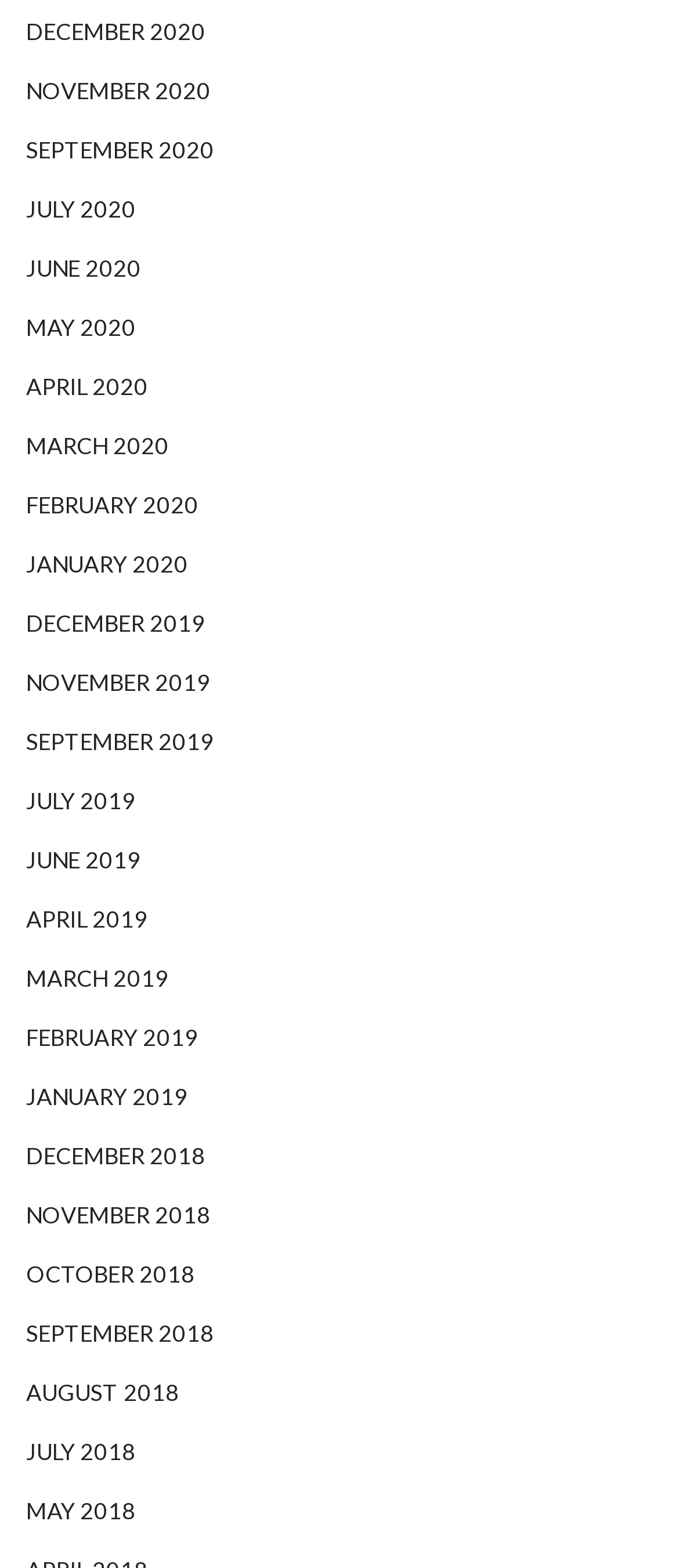Identify the bounding box coordinates of the element that should be clicked to fulfill this task: "view july 2018". The coordinates should be provided as four float numbers between 0 and 1, i.e., [left, top, right, bottom].

[0.038, 0.907, 0.2, 0.945]